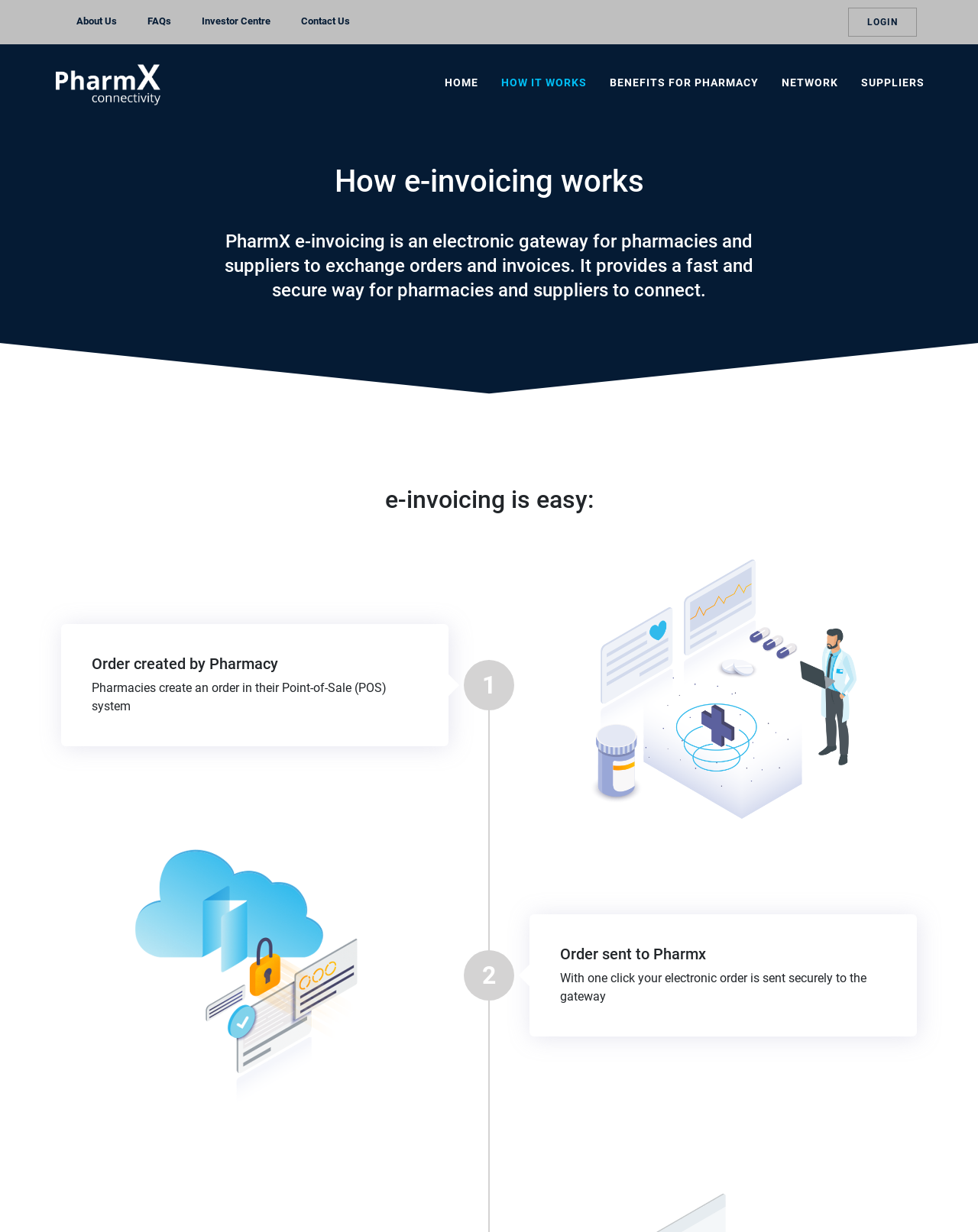Please identify the bounding box coordinates of the clickable region that I should interact with to perform the following instruction: "visit investor centre". The coordinates should be expressed as four float numbers between 0 and 1, i.e., [left, top, right, bottom].

[0.191, 0.006, 0.292, 0.028]